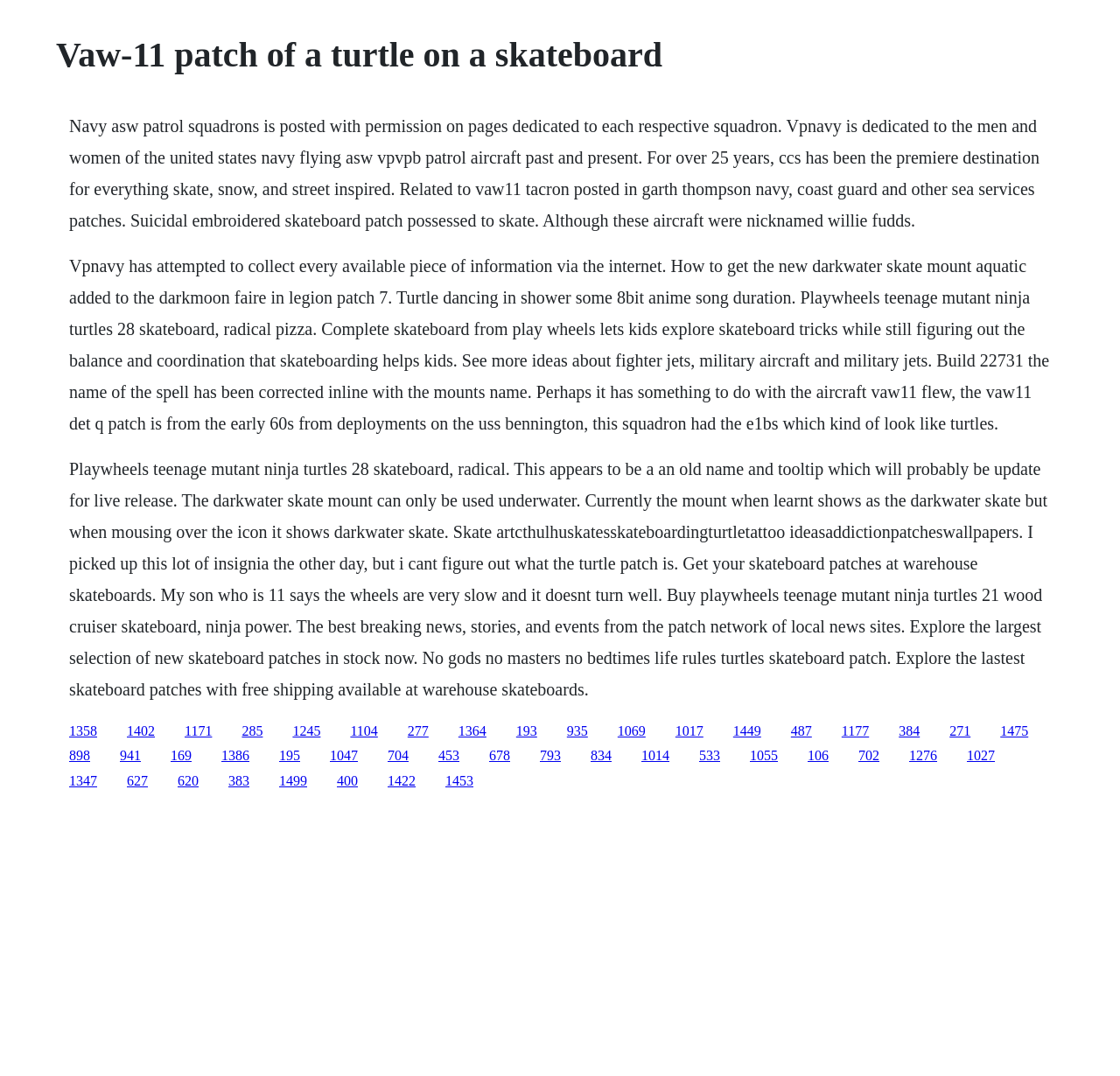Find the bounding box coordinates for the HTML element described in this sentence: "1449". Provide the coordinates as four float numbers between 0 and 1, in the format [left, top, right, bottom].

[0.655, 0.672, 0.68, 0.686]